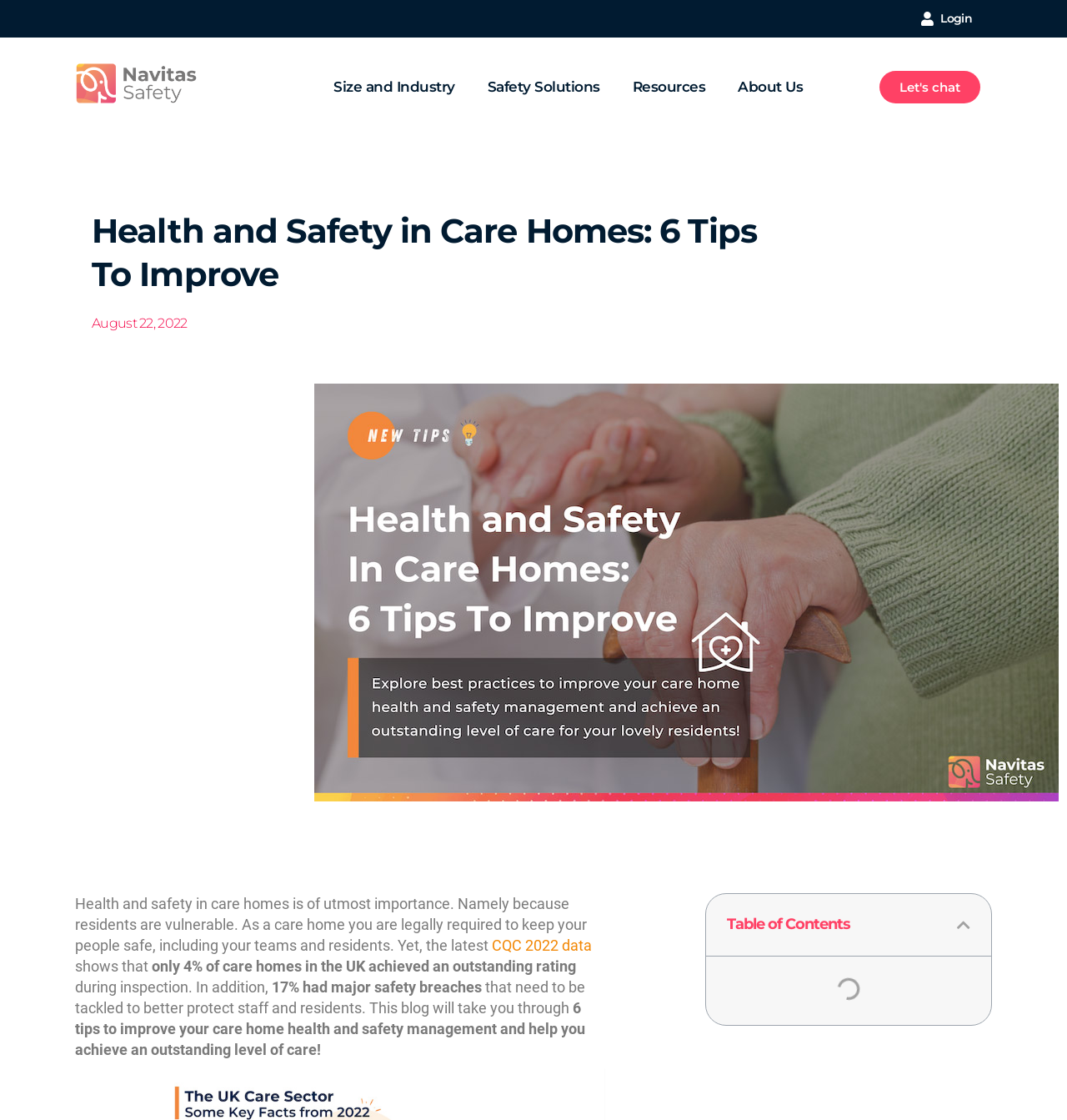What is the logo of the website?
Based on the image, please offer an in-depth response to the question.

The logo of the website is the Navitas Safety Logo, which is an image element on the webpage, as indicated by the image element 'Navitas Safety Logo' with bounding box coordinates [0.051, 0.037, 0.202, 0.113].